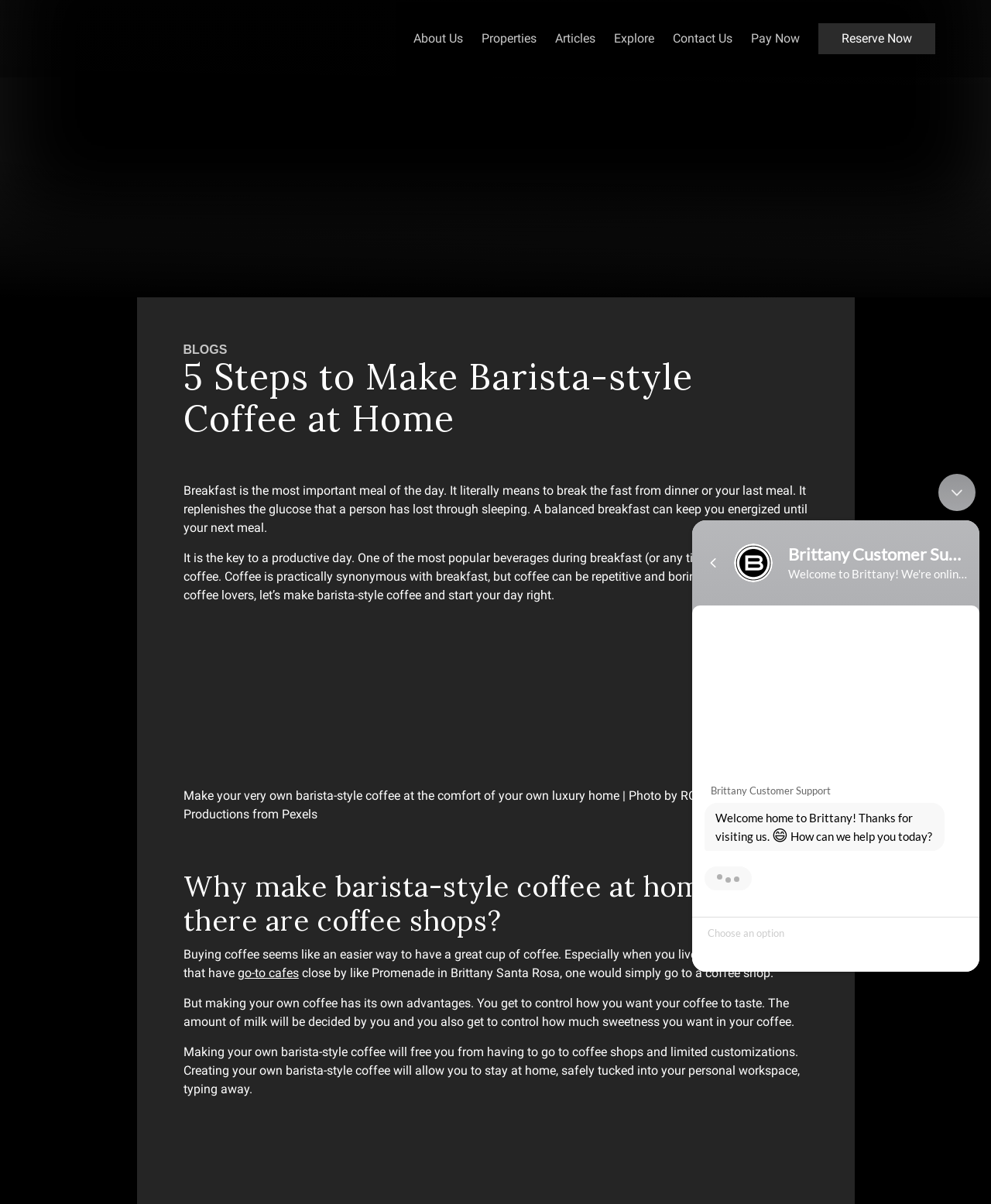Identify the bounding box coordinates of the clickable region to carry out the given instruction: "Search for a specific topic".

None